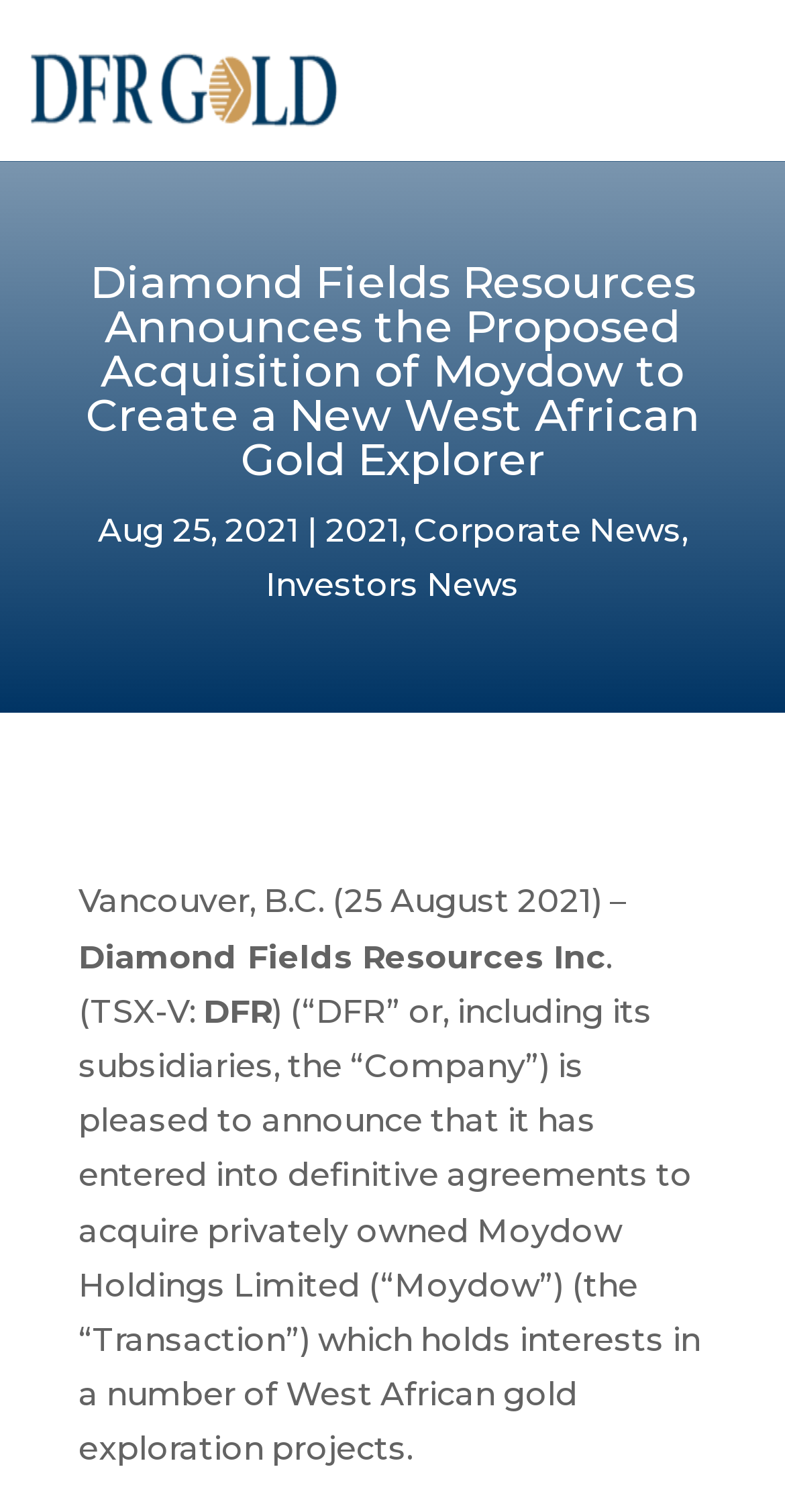Refer to the screenshot and give an in-depth answer to this question: What is the date of the announcement?

I found the date of the announcement by looking at the StaticText element with the content 'Aug 25, 2021' which is located at the top of the webpage.